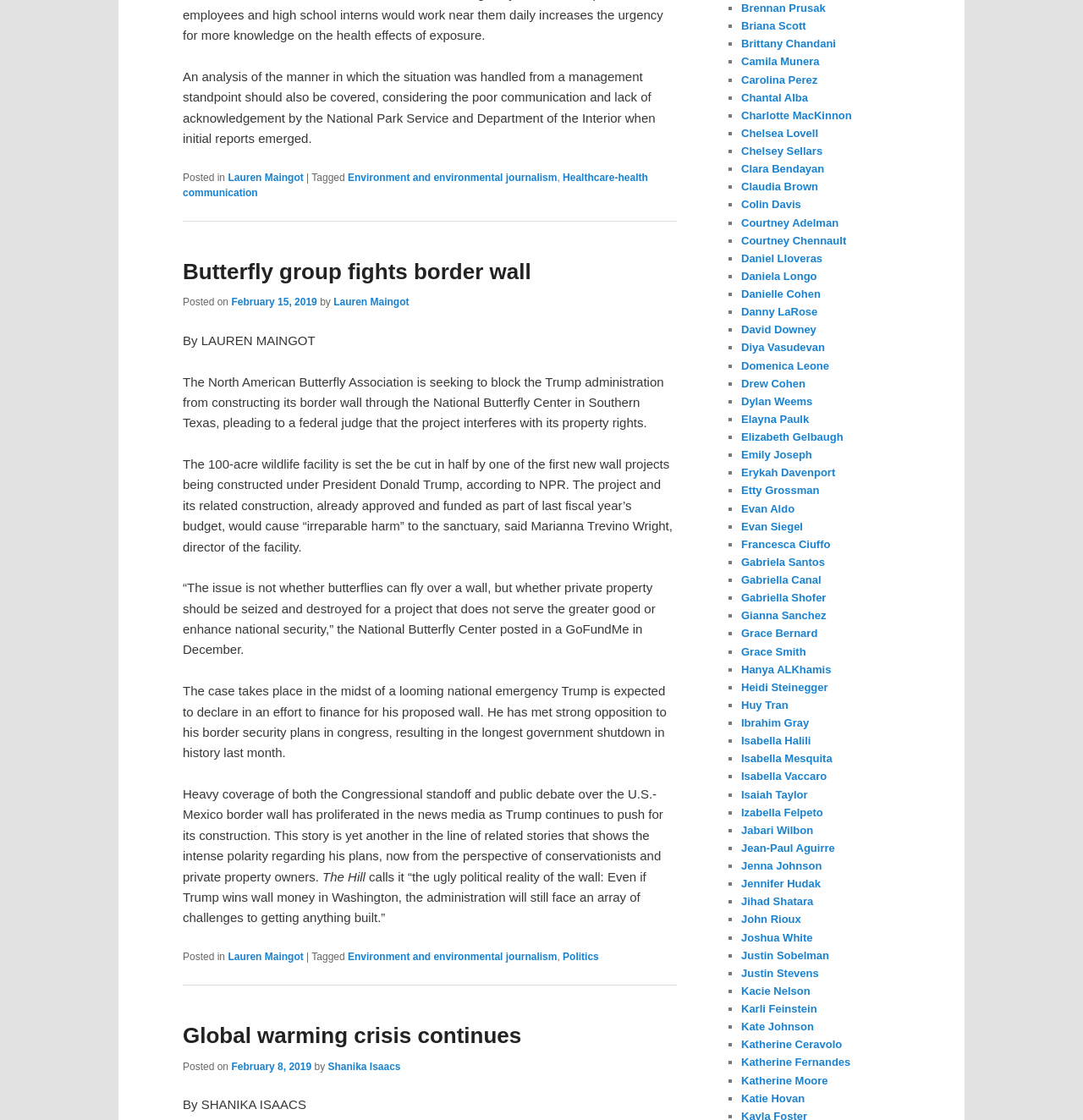Calculate the bounding box coordinates of the UI element given the description: "Global warming crisis continues".

[0.169, 0.913, 0.481, 0.936]